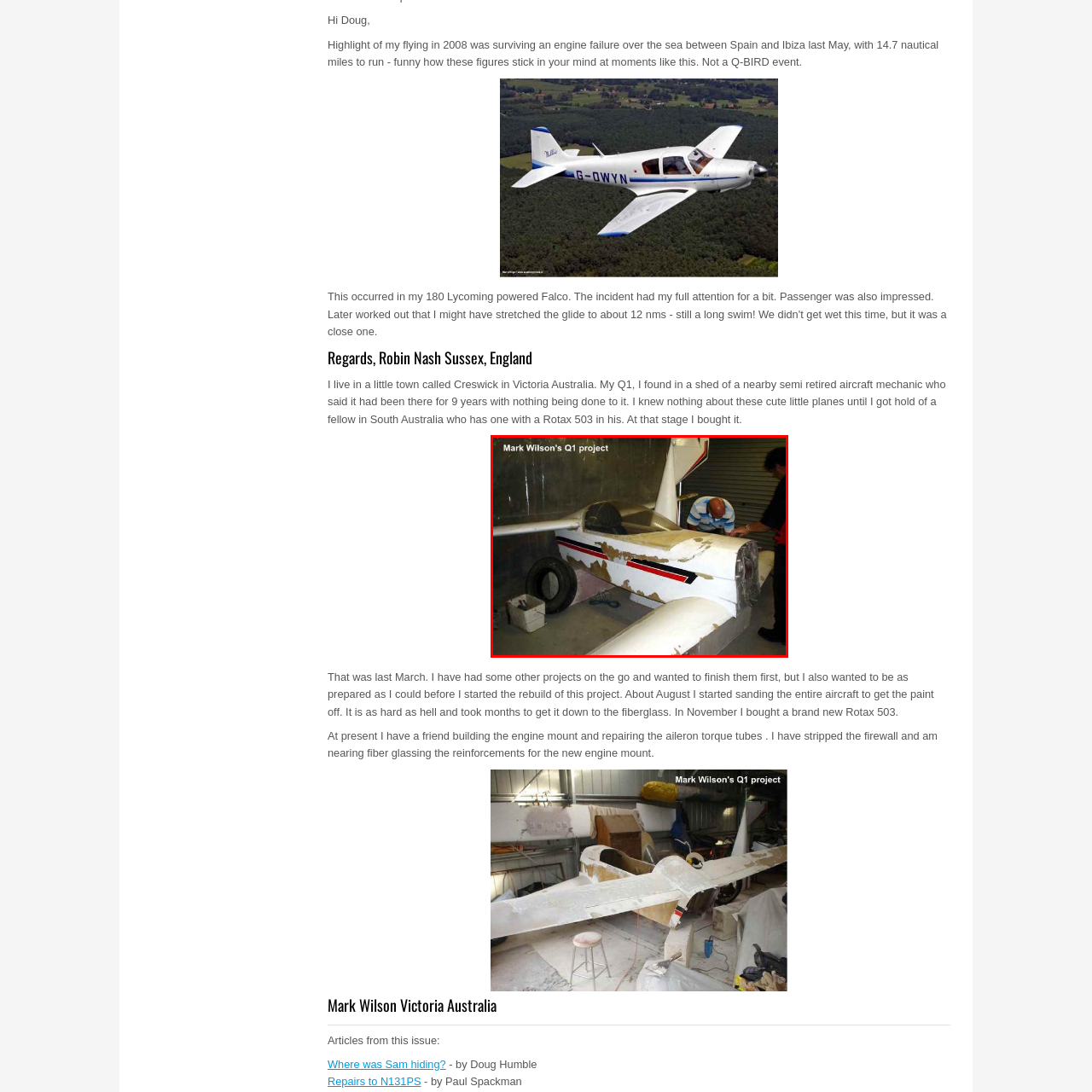How many people are involved in the restoration process? Examine the image inside the red bounding box and answer concisely with one word or a short phrase.

Two